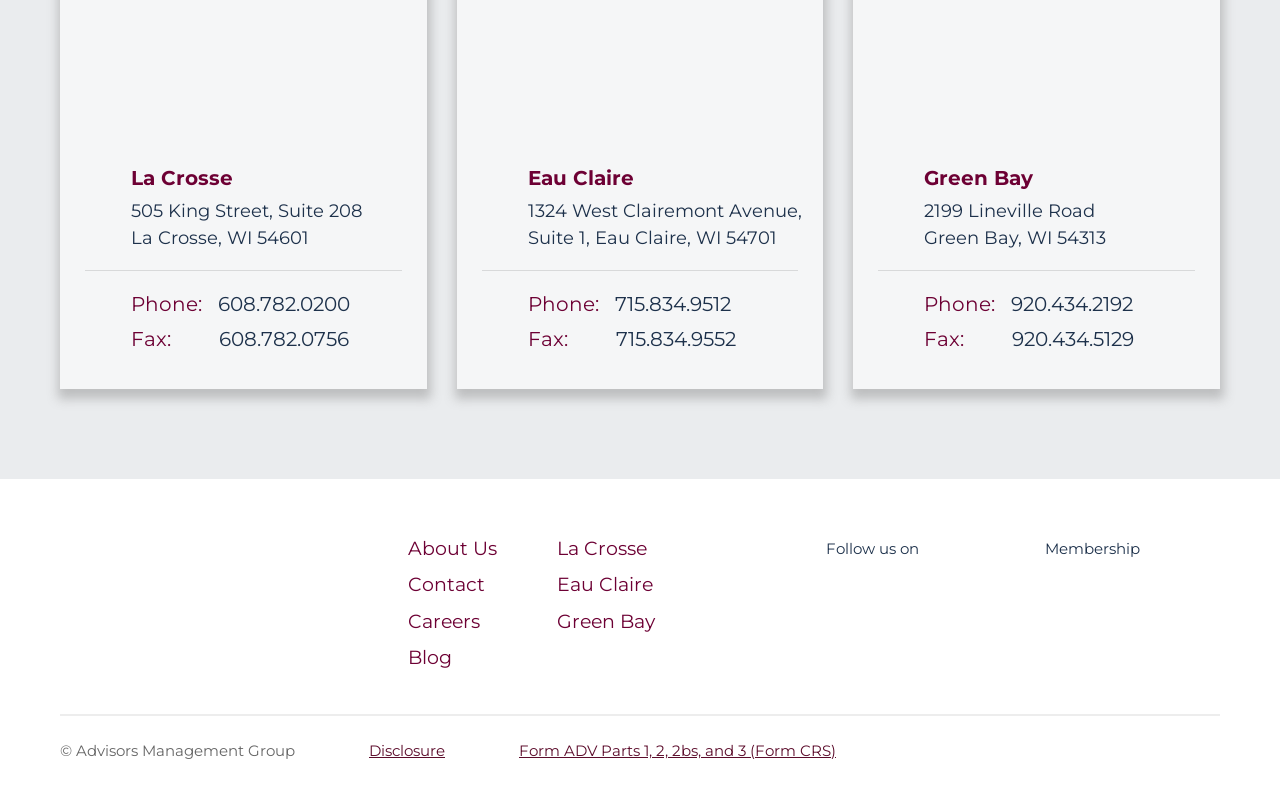Find the bounding box coordinates of the UI element according to this description: "Blog".

[0.319, 0.812, 0.353, 0.841]